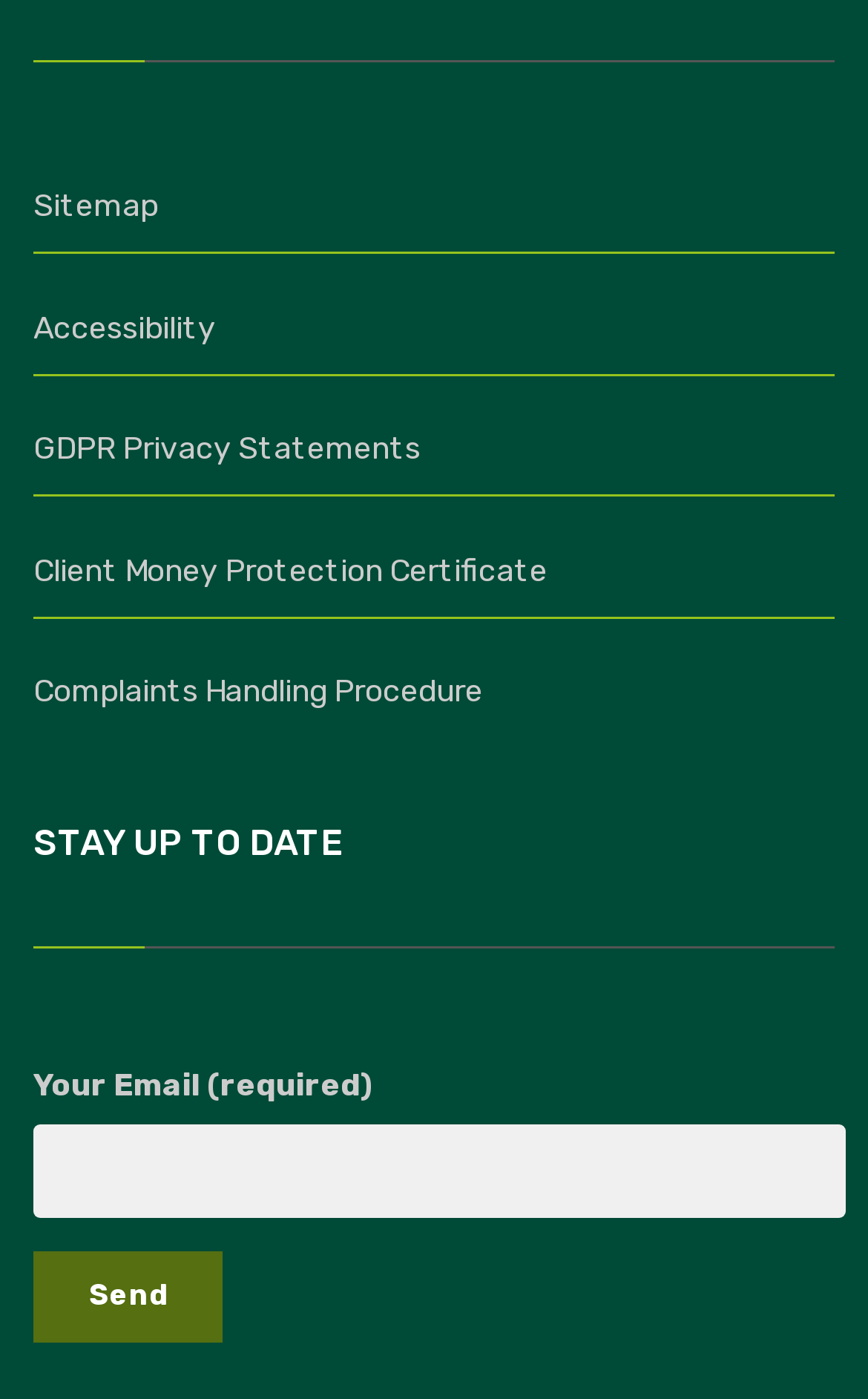Give a one-word or one-phrase response to the question:
What is the text of the heading below the top section?

STAY UP TO DATE